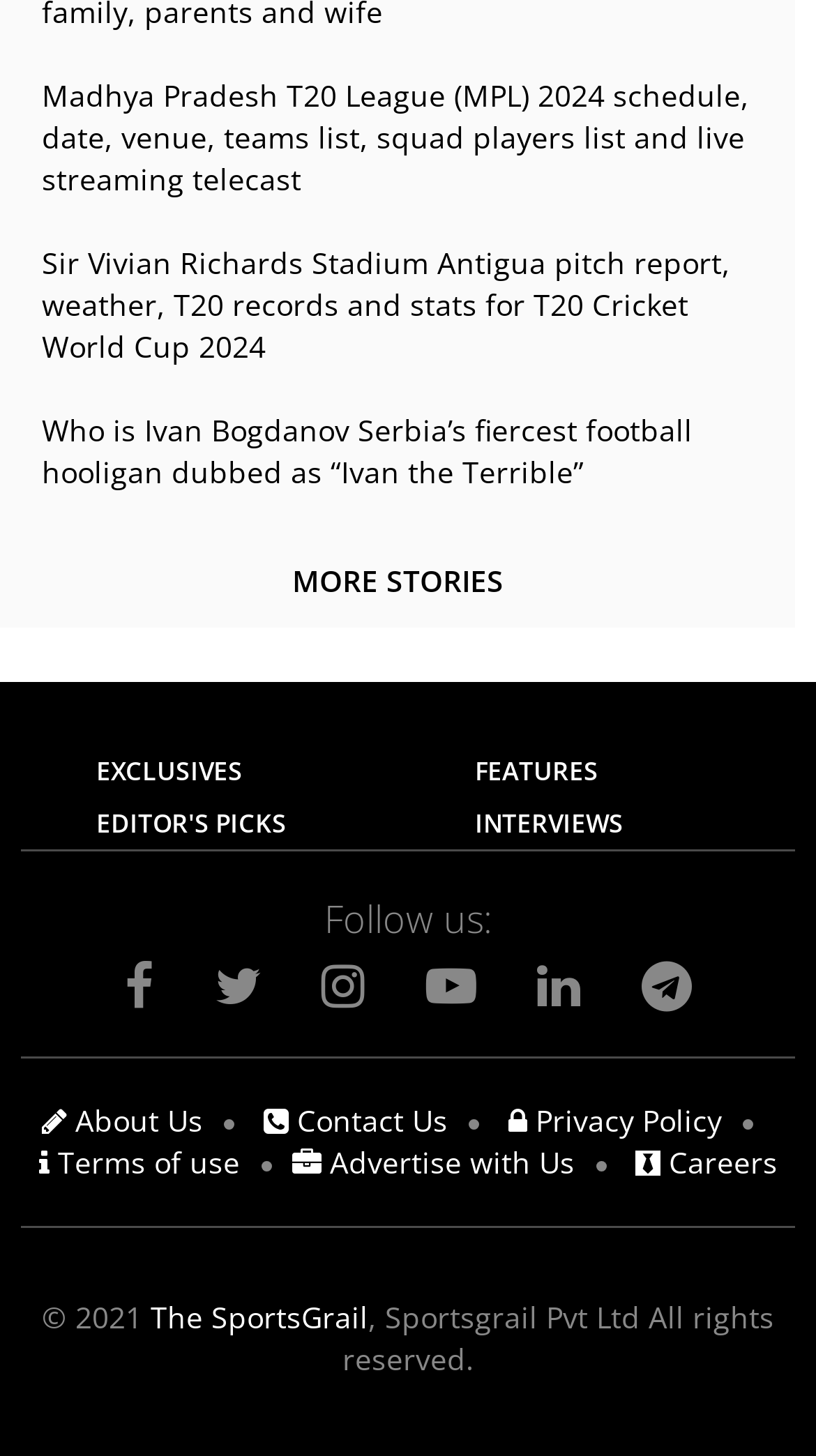Could you determine the bounding box coordinates of the clickable element to complete the instruction: "Read about us"? Provide the coordinates as four float numbers between 0 and 1, i.e., [left, top, right, bottom].

[0.051, 0.755, 0.313, 0.783]